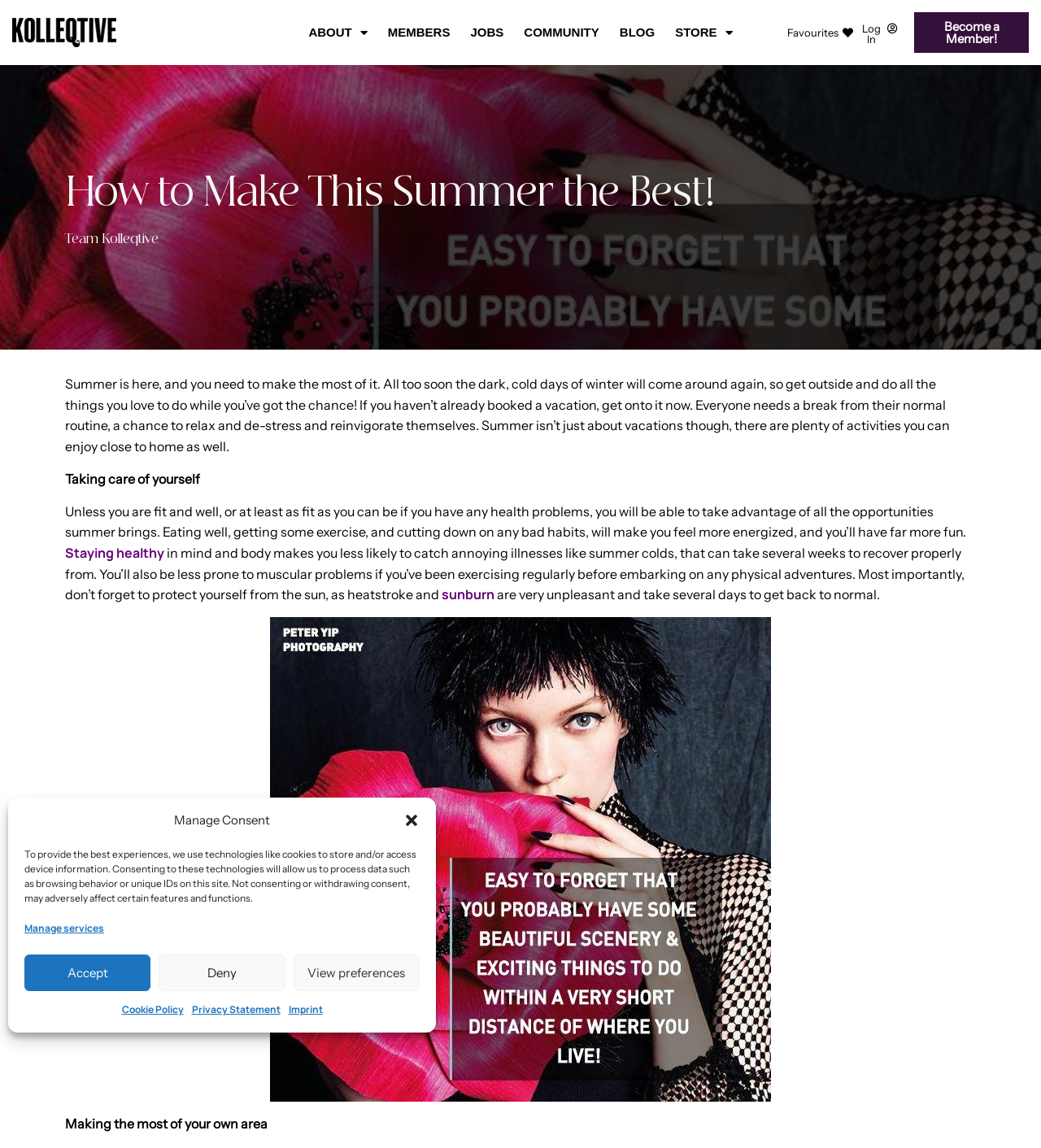What is the theme of the image on the webpage?
Provide a thorough and detailed answer to the question.

The image on the webpage is described as 'Summer' and is likely a visual representation of the season. The image is placed below the text that discusses making the most of summer, which further supports the idea that the image is related to the theme of summer.